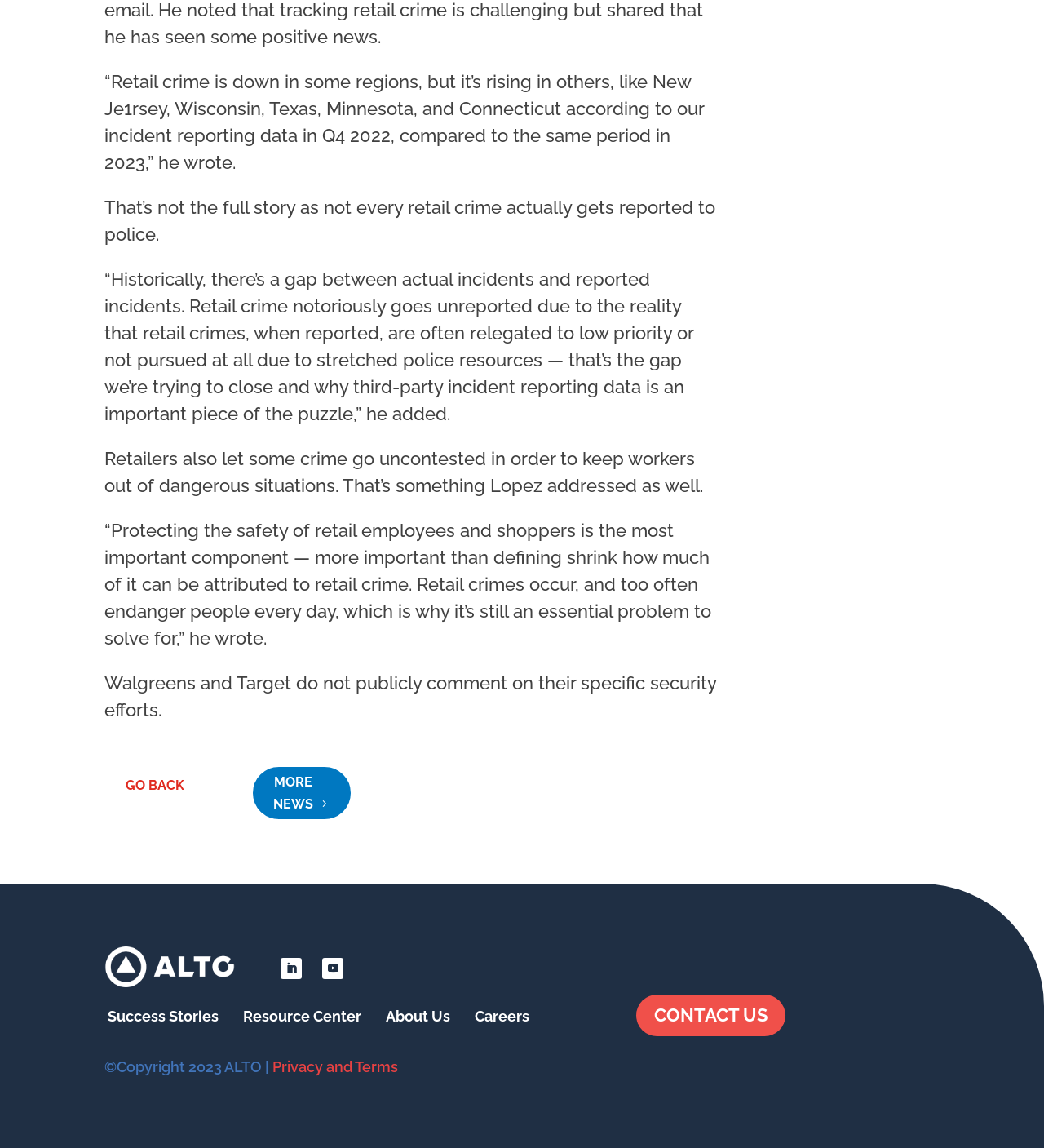Please indicate the bounding box coordinates of the element's region to be clicked to achieve the instruction: "visit success stories". Provide the coordinates as four float numbers between 0 and 1, i.e., [left, top, right, bottom].

[0.103, 0.881, 0.209, 0.896]